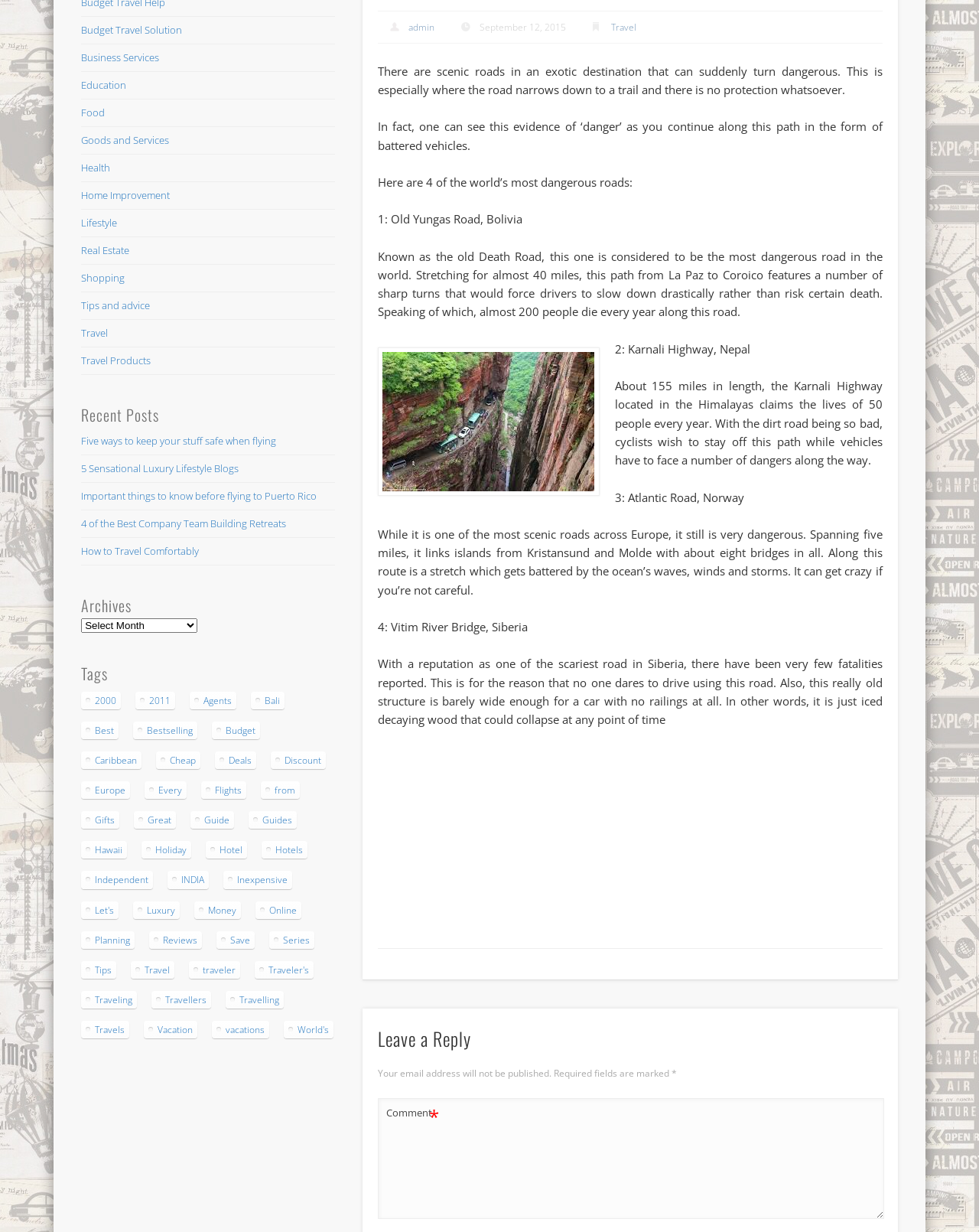Using the format (top-left x, top-left y, bottom-right x, bottom-right y), provide the bounding box coordinates for the described UI element. All values should be floating point numbers between 0 and 1: Home Improvement

[0.083, 0.153, 0.174, 0.164]